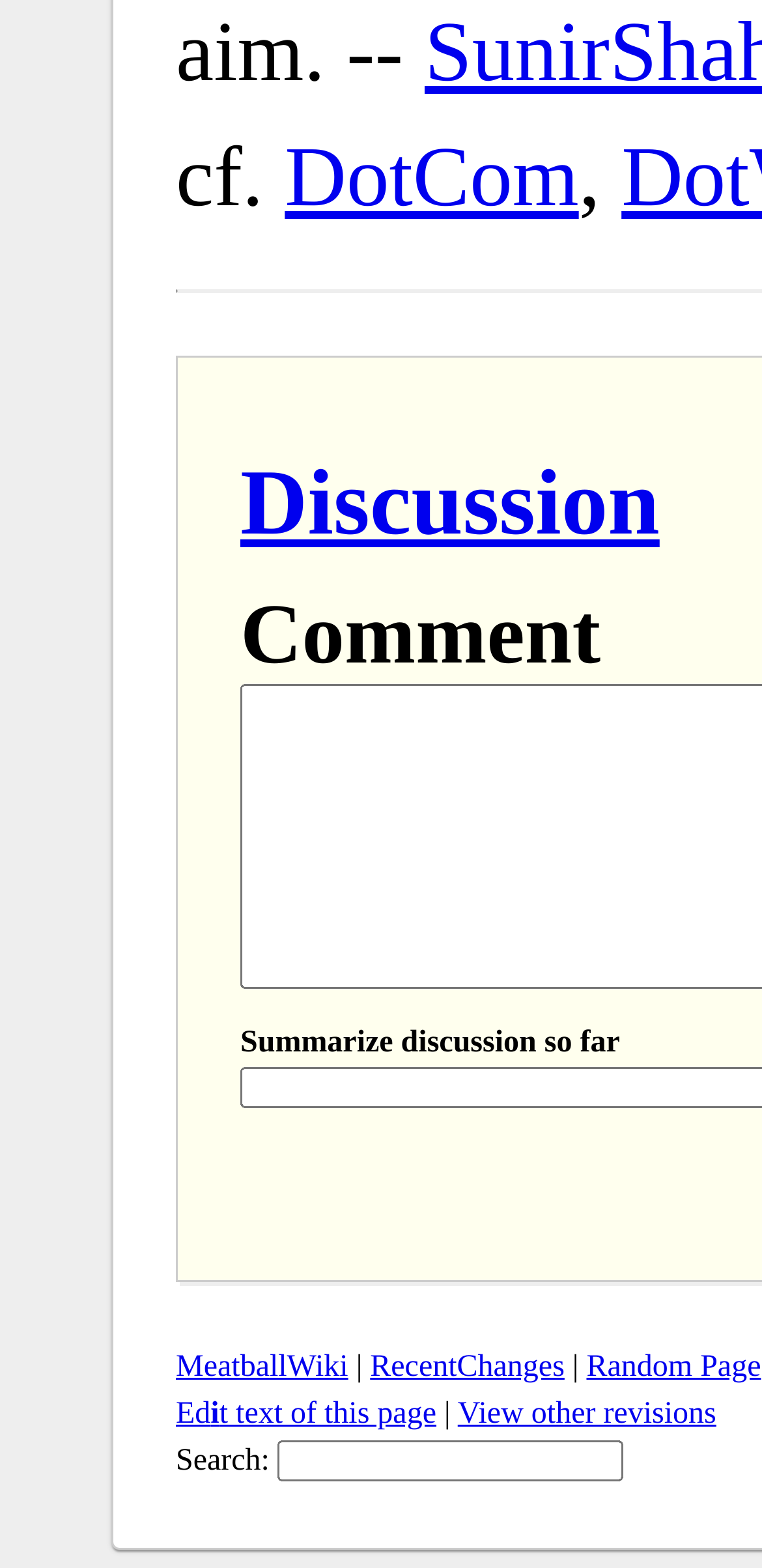What is the purpose of the textbox?
Based on the screenshot, give a detailed explanation to answer the question.

The textbox has a label 'Search:' and is located at the bottom of the webpage, indicating that its purpose is for searching. The bounding box coordinate of the textbox is [0.364, 0.918, 0.818, 0.944].